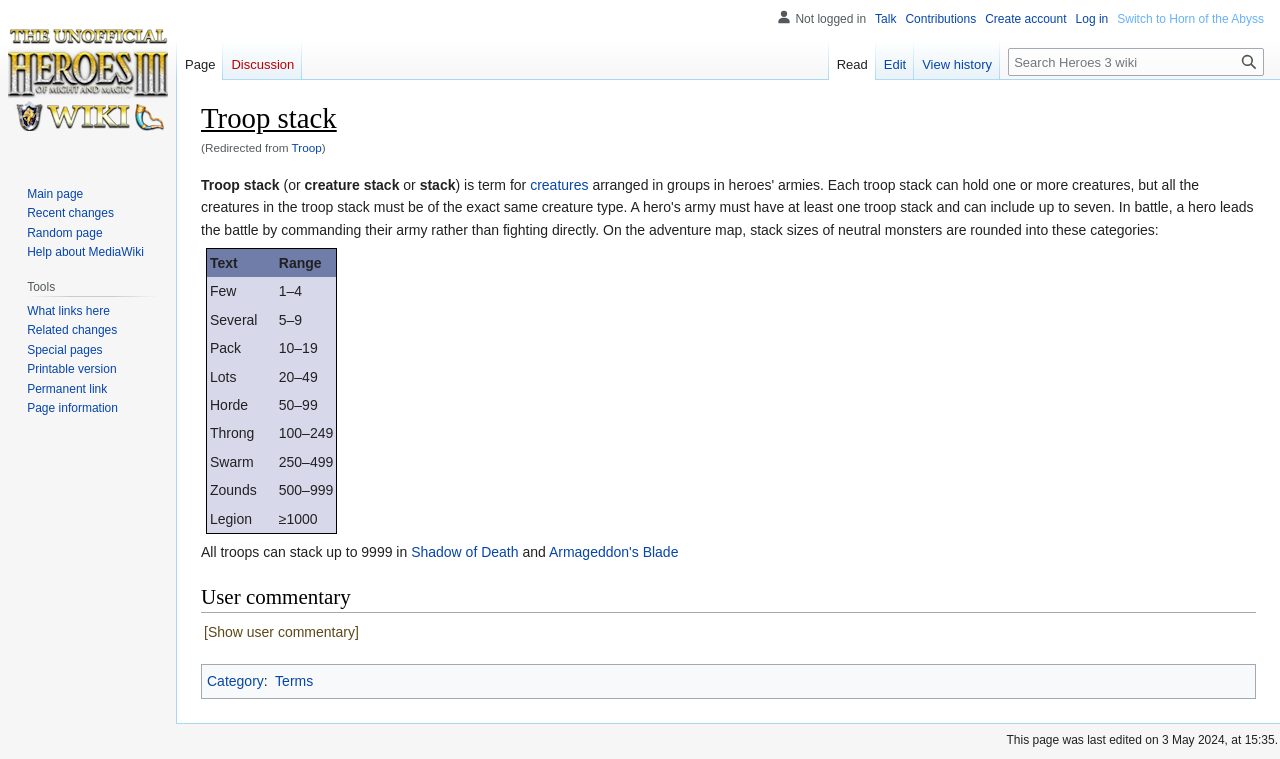Find the bounding box coordinates of the element I should click to carry out the following instruction: "Go to Category".

[0.162, 0.887, 0.206, 0.908]